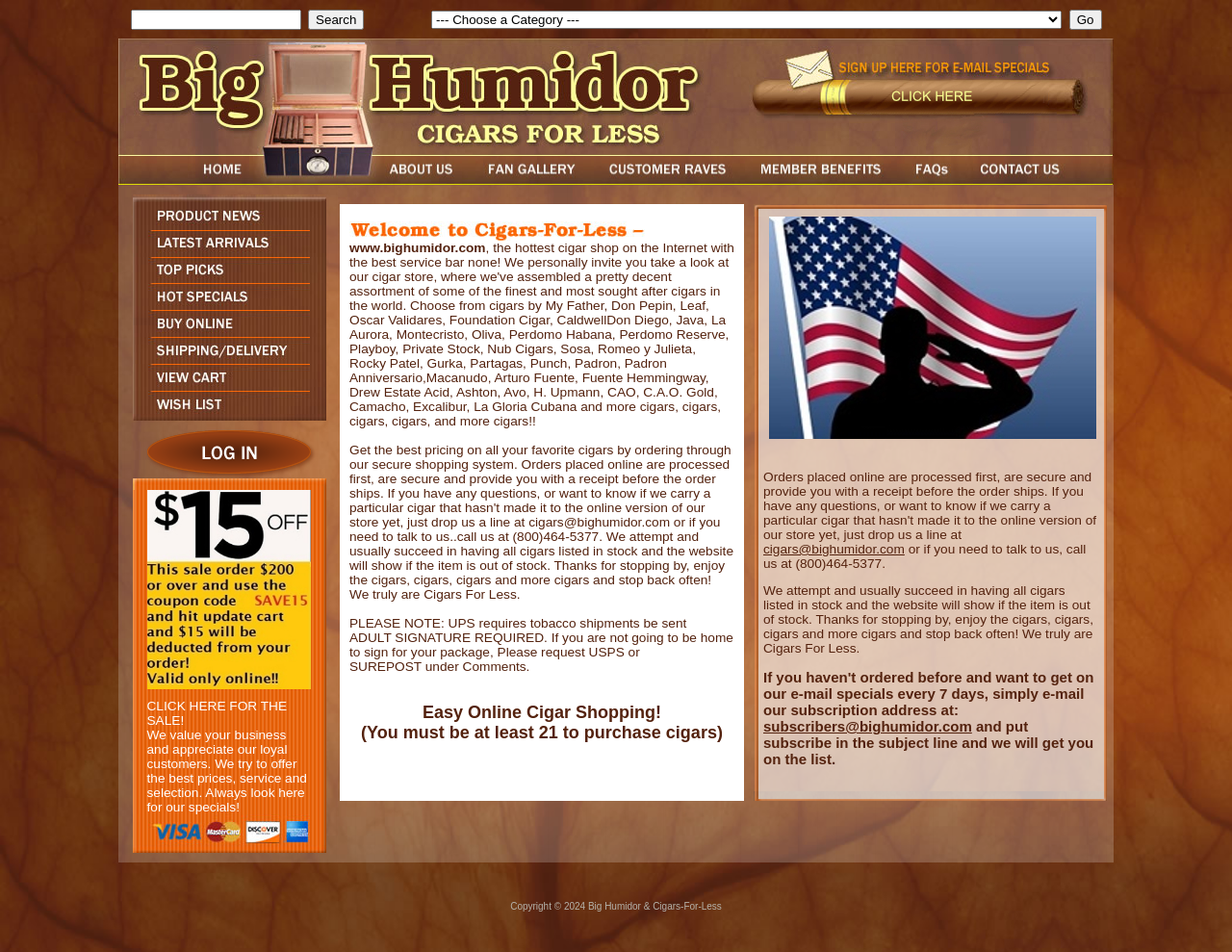Describe the entire webpage, focusing on both content and design.

The webpage is an online cigar store called Big Humidor, also known as Cigars for Less. At the top of the page, there is a search bar with a "Search" button and a "Go" button next to a dropdown menu. Below this, there is a navigation menu with links to "Home", "About Us", "Fan Gallery", "Customer Raves", "Member Benefits", "FAQs", and "Contact Us".

The main content of the page is a large block of text that describes the store and its offerings. The text explains that Big Humidor is an online cigar shop with a wide selection of cigars from various brands, including Macanudo, Arturo Fuente, and Partagas. It also mentions that the store offers competitive pricing, secure online shopping, and fast shipping.

The text is divided into two columns, with the left column featuring a list of links to different sections of the store, including "Product News", "Latest Arrivals", "Top Picks", "Hot Specials", "Buy Online", "Shipping / Delivery", "View Cart", "Wish List", and "Customer Log In". Each of these links has an accompanying image.

The right column of the text block contains a longer description of the store and its services, including information about ordering online, shipping policies, and customer service. There are also several calls to action, encouraging visitors to explore the store and sign up for email specials.

At the bottom of the page, there is a smaller block of text with additional information about the store's shipping policies and a reminder that visitors must be at least 21 years old to purchase cigars.